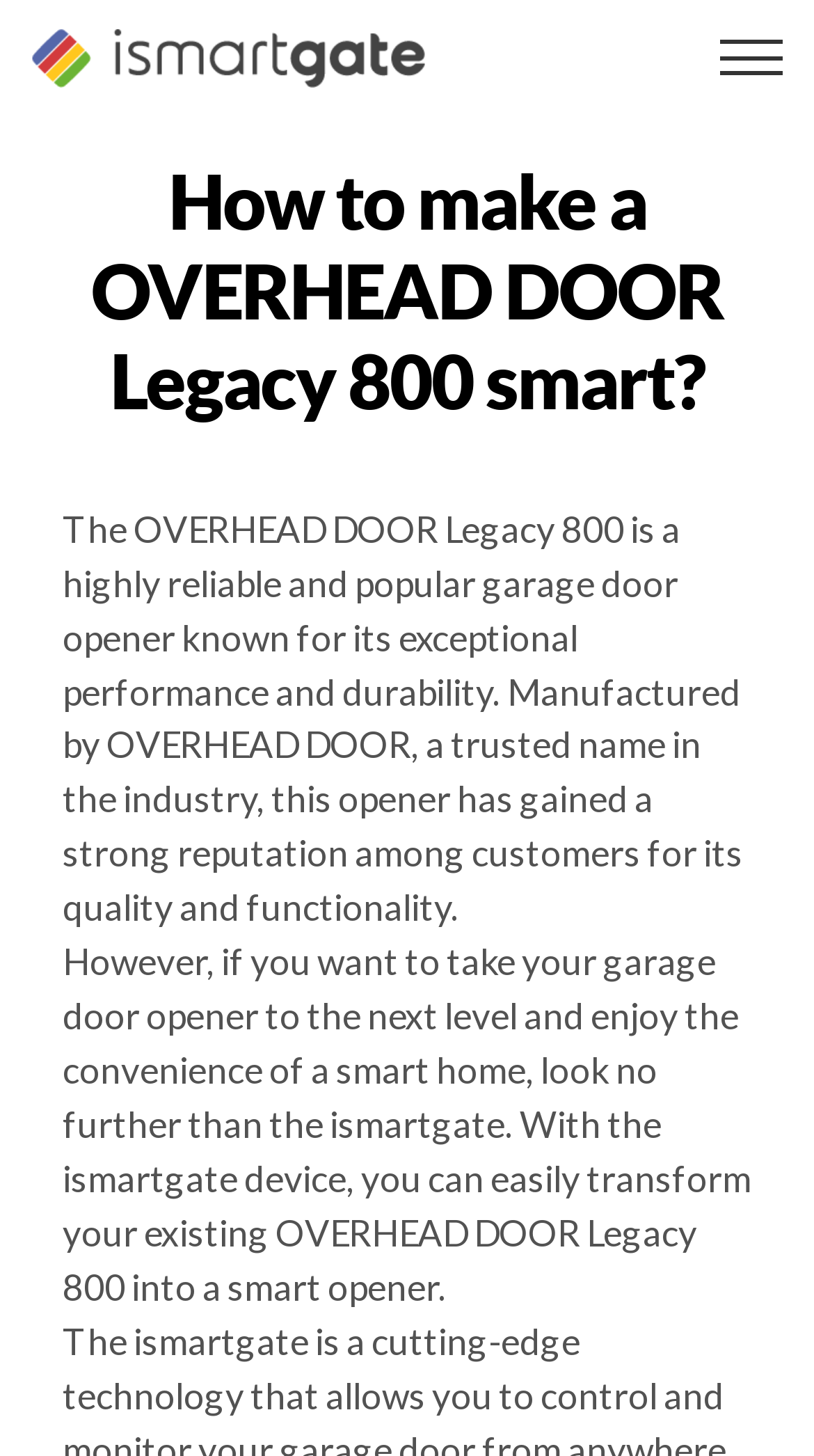Find the bounding box coordinates for the HTML element described as: "More info". The coordinates should consist of four float values between 0 and 1, i.e., [left, top, right, bottom].

[0.449, 0.003, 0.626, 0.03]